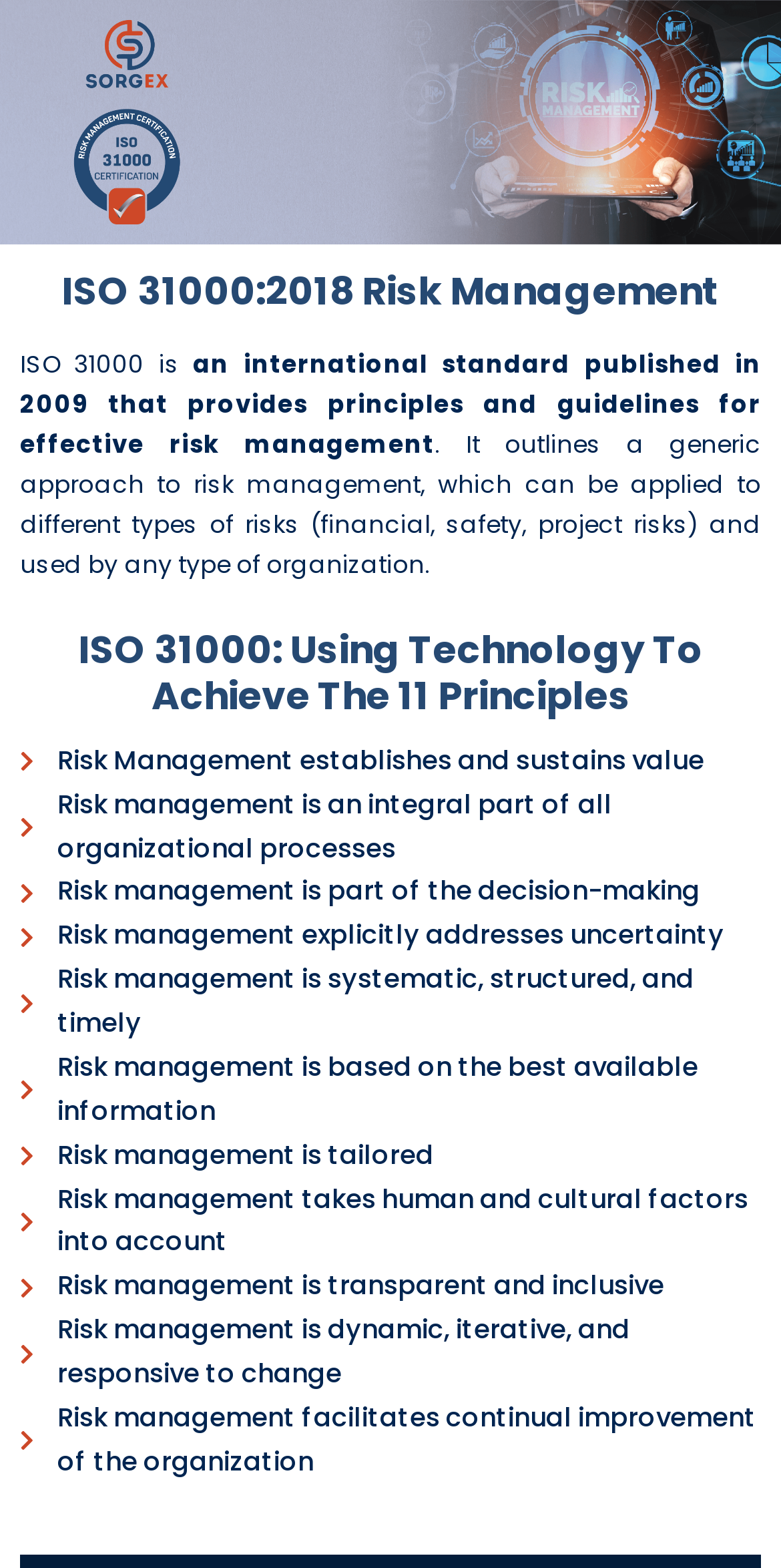Look at the image and write a detailed answer to the question: 
What is the title of the international standard?

The title of the international standard is mentioned in the first heading 'ISO 31000:2018 Risk Management' and also in the subsequent text descriptions.